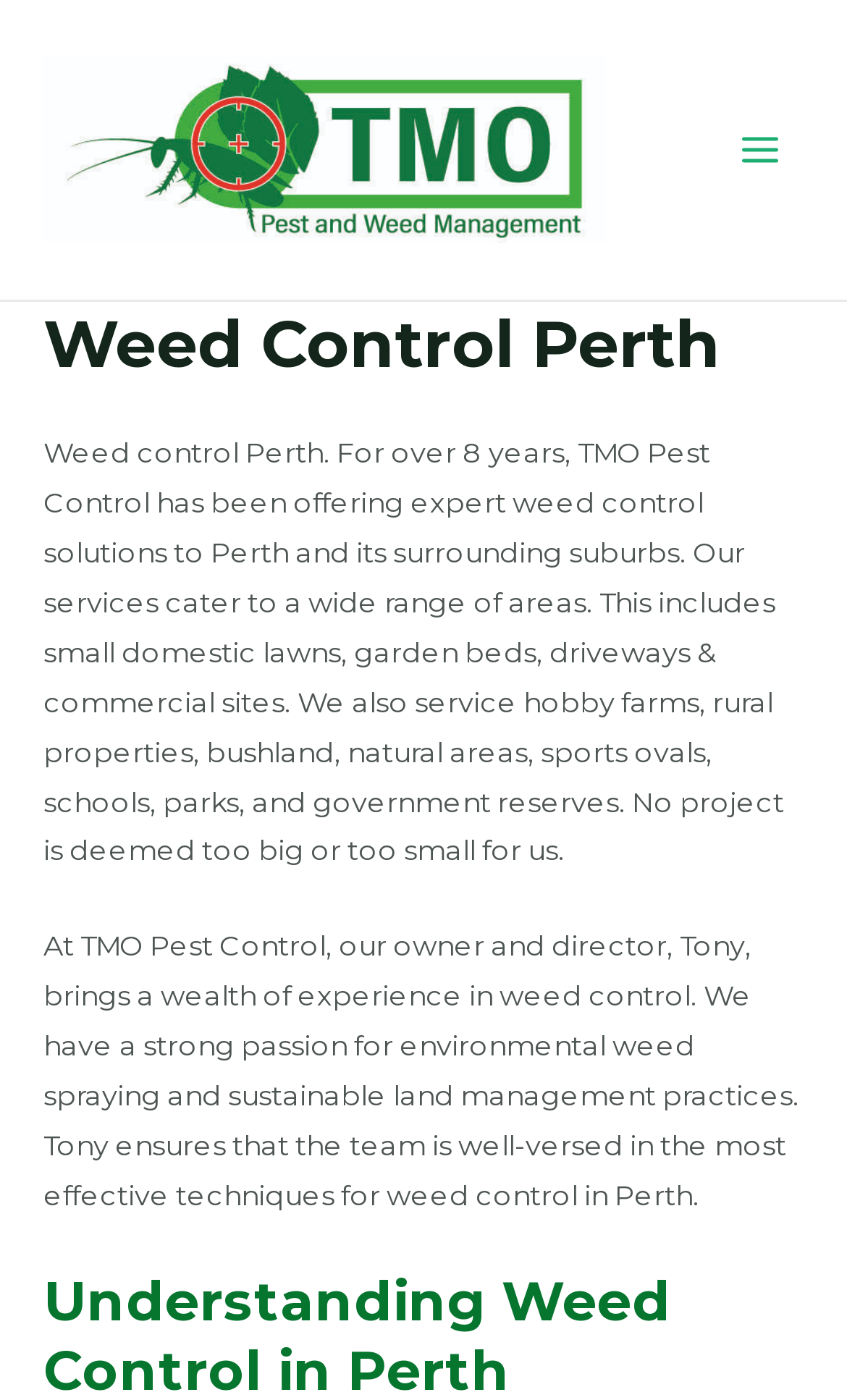What areas do they cater to?
Provide a detailed answer to the question using information from the image.

I found the answer in the text 'Our services cater to a wide range of areas. This includes small domestic lawns, garden beds, driveways & commercial sites. We also service hobby farms, rural properties, bushland, natural areas, sports ovals, schools, parks, and government reserves.' which lists the various areas they provide services to.